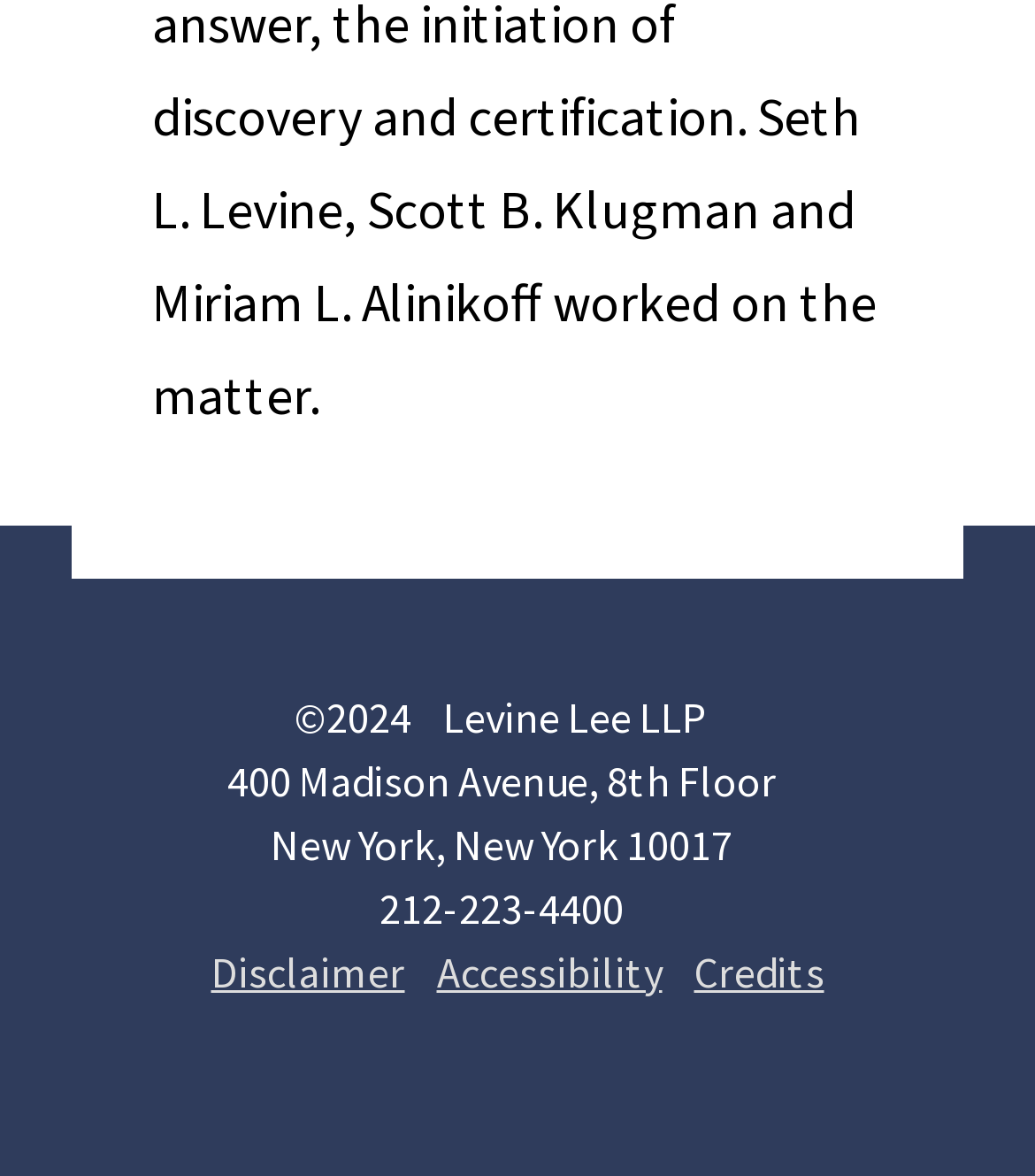Return the bounding box coordinates of the UI element that corresponds to this description: "Catalytic Domain". The coordinates must be given as four float numbers in the range of 0 and 1, [left, top, right, bottom].

None